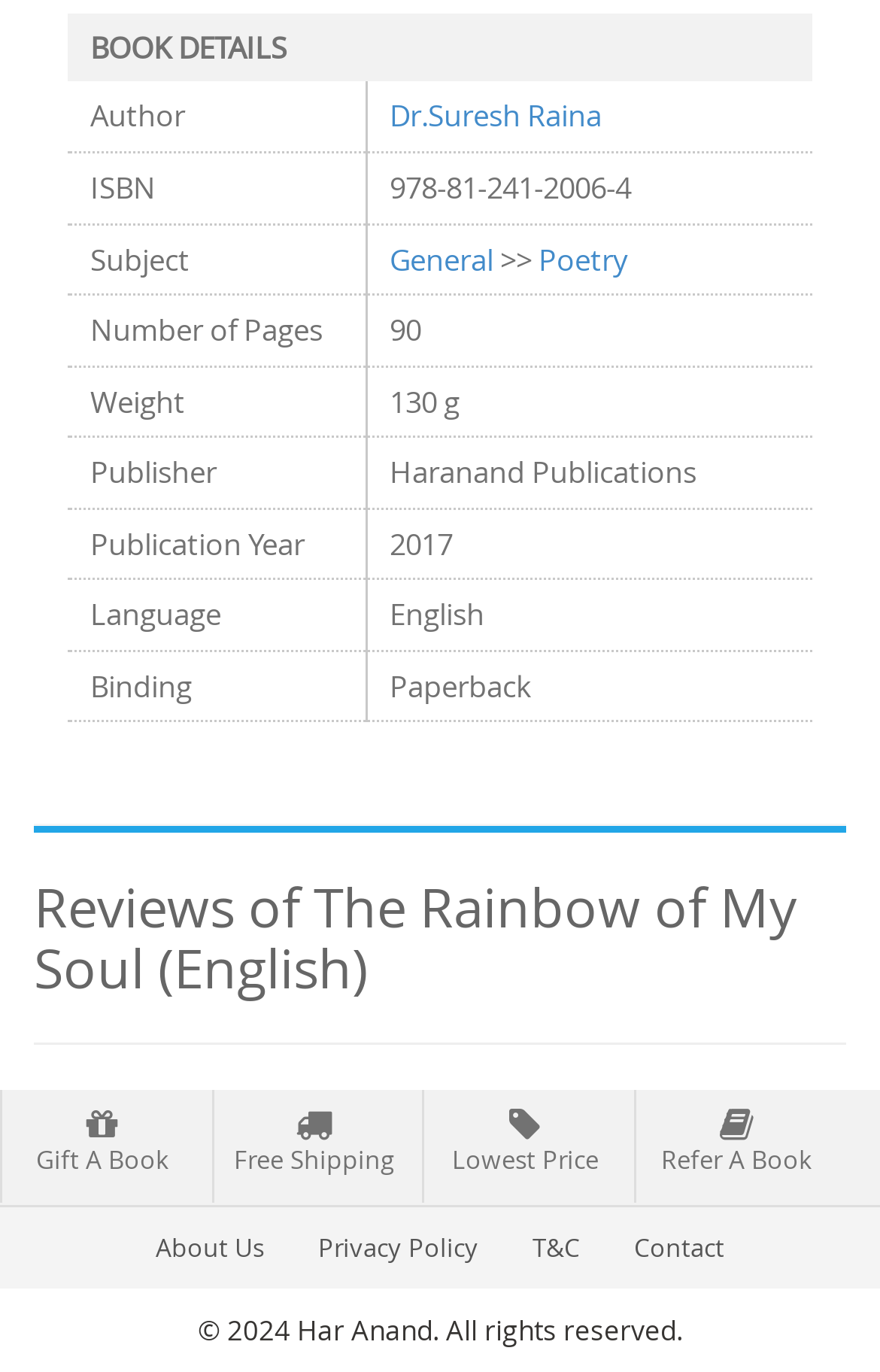Review the image closely and give a comprehensive answer to the question: Who is the author of this book?

The author's name can be found in the table cell with the text 'Dr.Suresh Raina' under the 'Author' column.